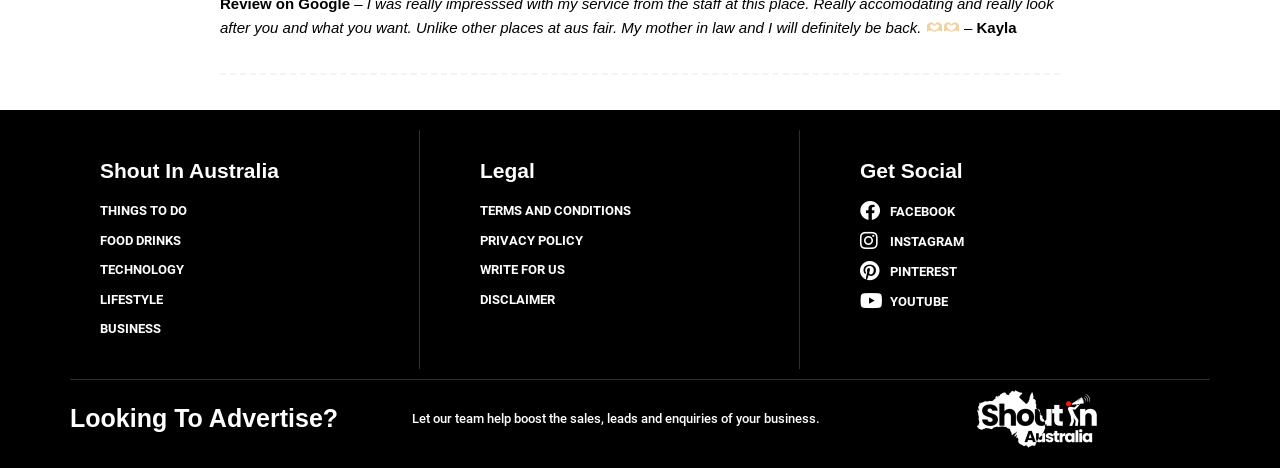Provide a brief response in the form of a single word or phrase:
What is the image at the bottom right corner of the webpage?

A logo